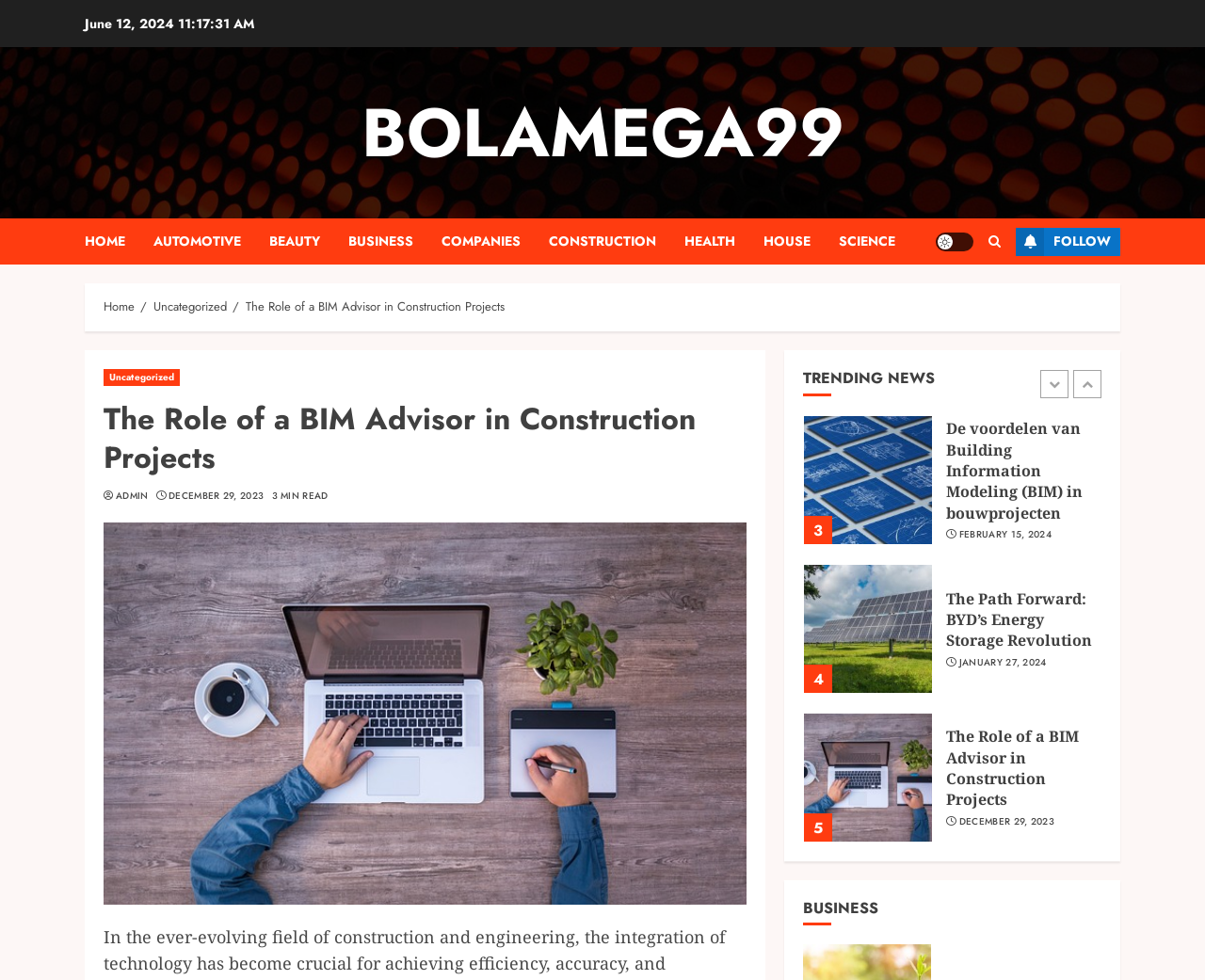What is the second category in the top navigation menu?
Give a comprehensive and detailed explanation for the question.

I found the second category in the top navigation menu by looking at the link elements in the top navigation menu, and the second link element has the text 'AUTOMOTIVE'.